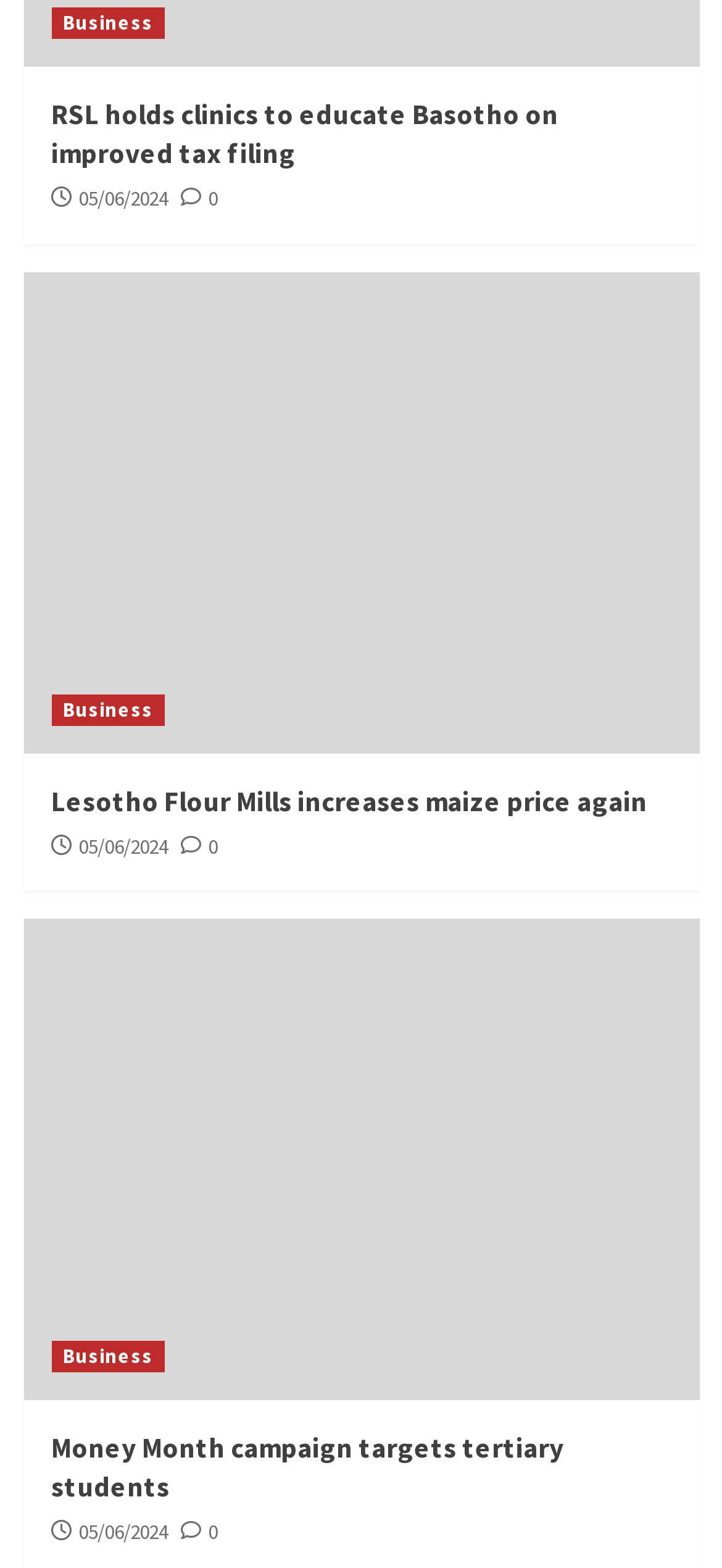Find the coordinates for the bounding box of the element with this description: "Hot Topics".

None